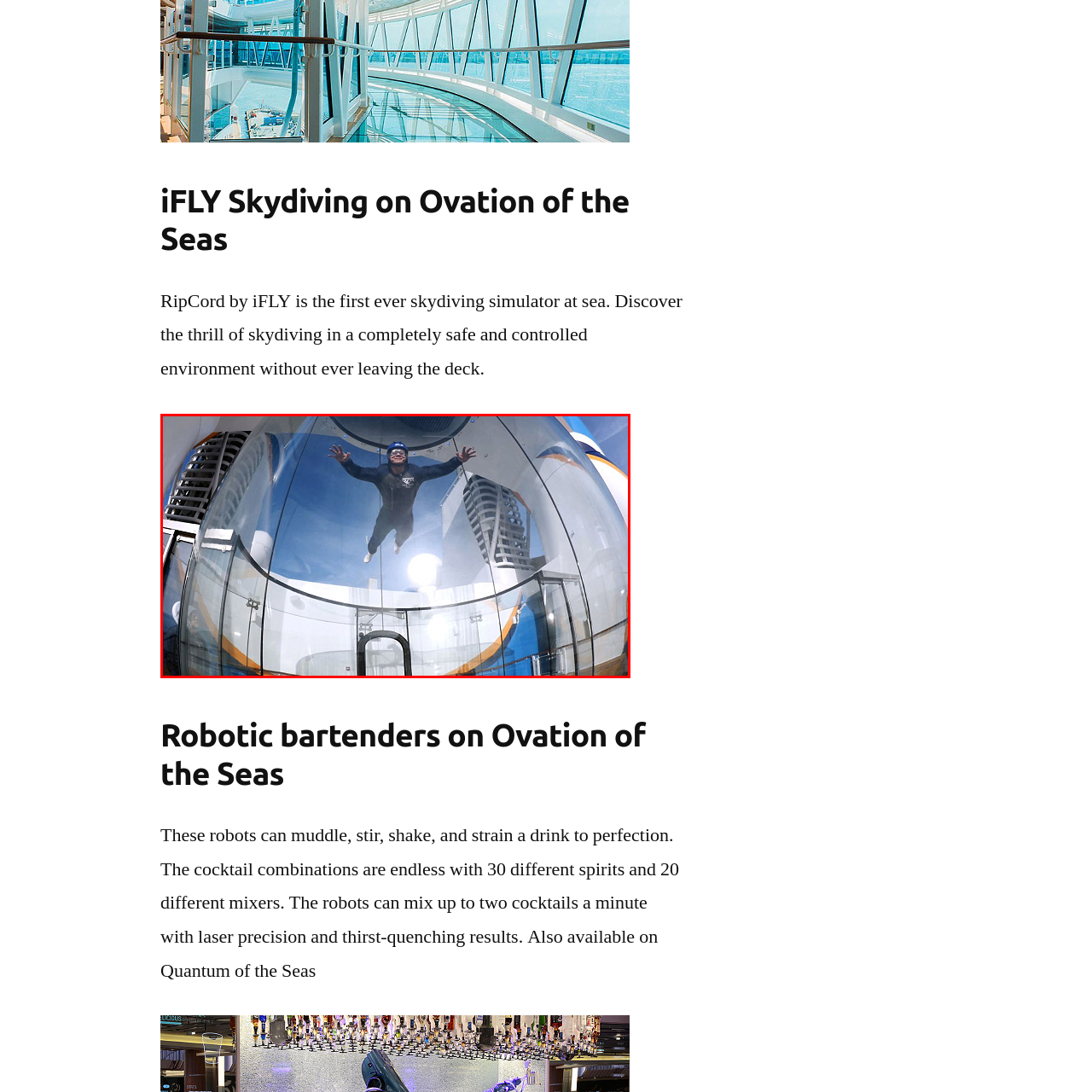What is the name of the skydiving simulator?
Look closely at the image within the red bounding box and respond to the question with one word or a brief phrase.

RipCord by iFLY